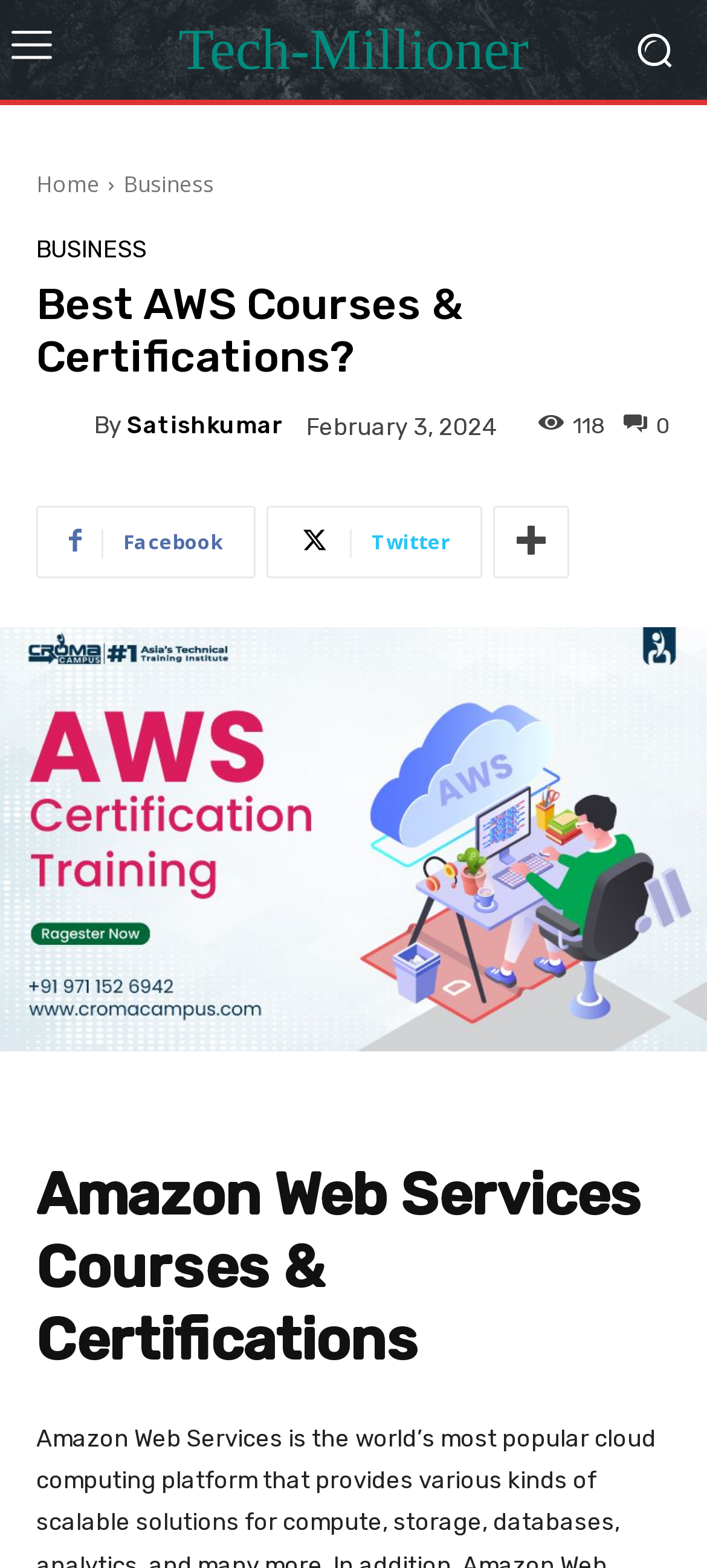What is the date of publication?
Please answer the question with as much detail as possible using the screenshot.

I found the date of publication by looking at the time element with the text 'February 3, 2024', which suggests that it is the date when the article was published.